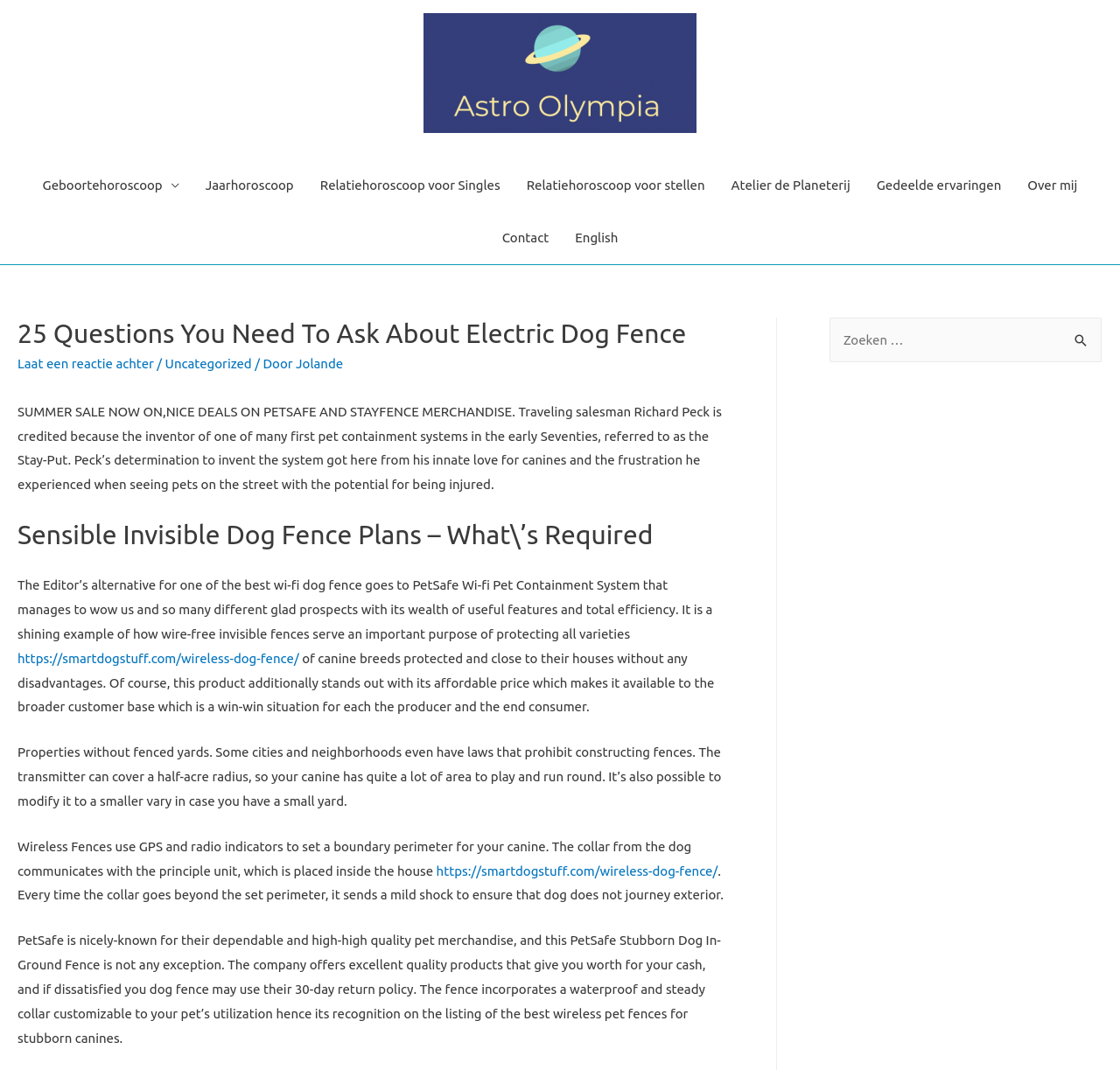Show me the bounding box coordinates of the clickable region to achieve the task as per the instruction: "Click on the link to read about Wireless Dog Fence again".

[0.39, 0.807, 0.641, 0.821]